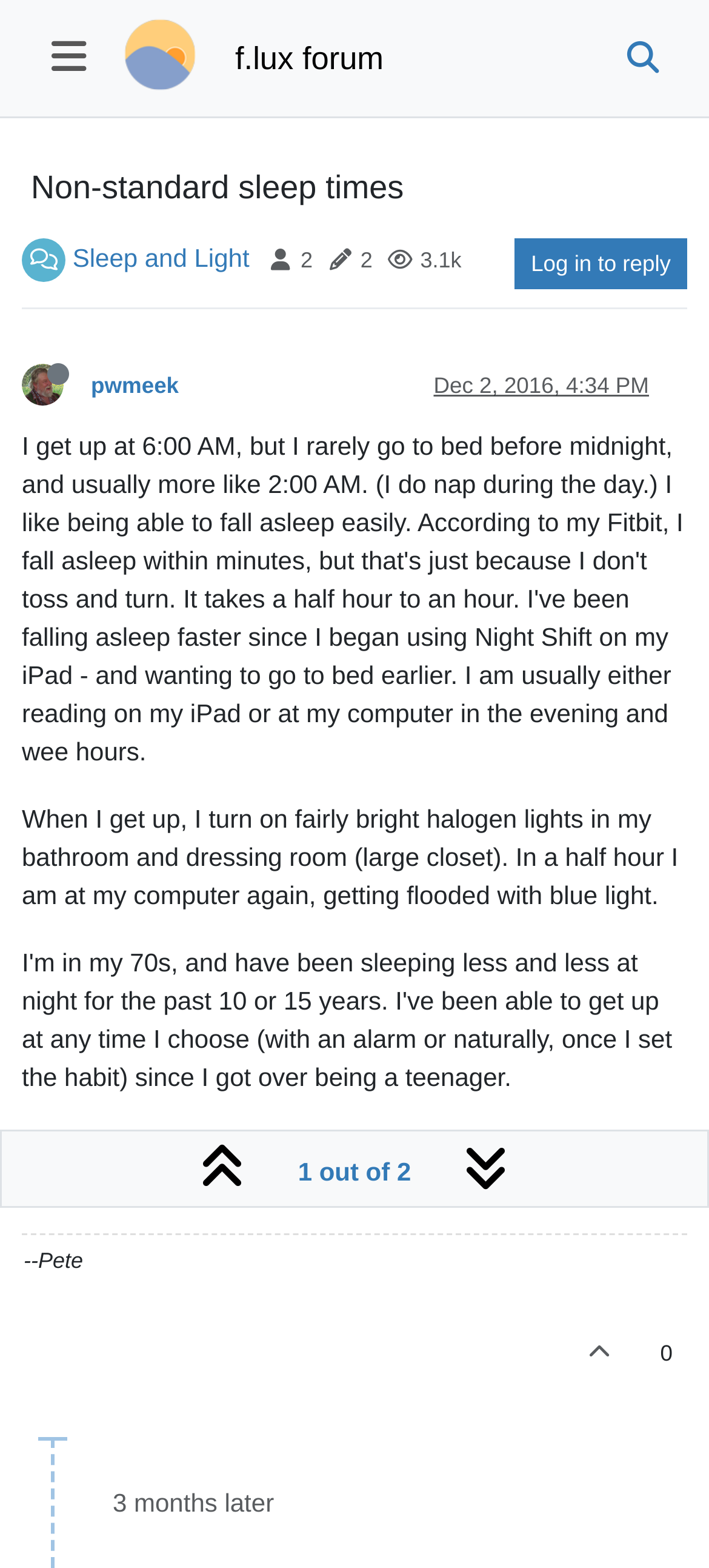Given the element description Sleep and Light, predict the bounding box coordinates for the UI element in the webpage screenshot. The format should be (top-left x, top-left y, bottom-right x, bottom-right y), and the values should be between 0 and 1.

[0.102, 0.155, 0.352, 0.174]